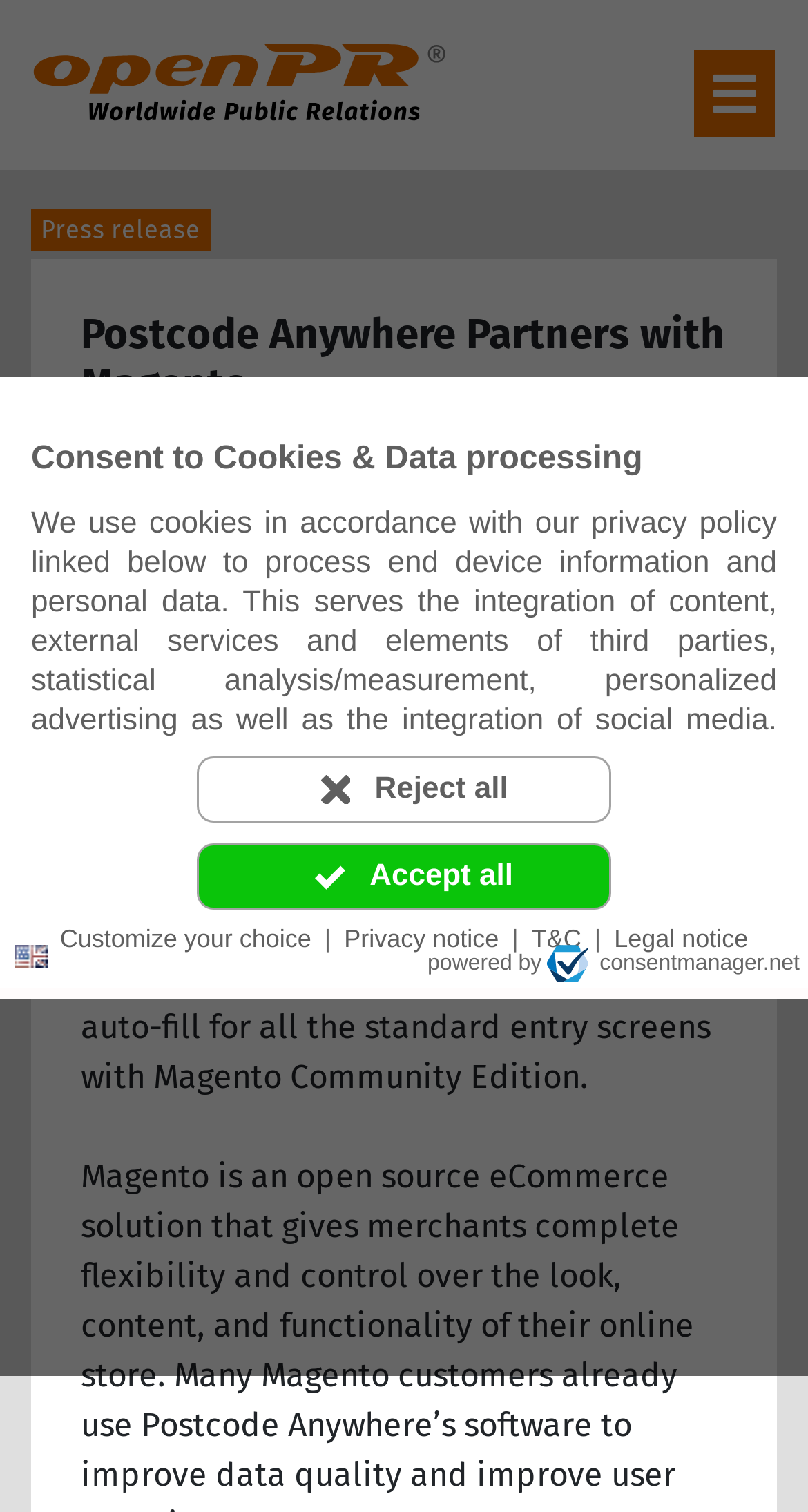What is Postcode Anywhere's partnership with Magento?
Please provide a single word or phrase as your answer based on the screenshot.

Silver Industry Partnership